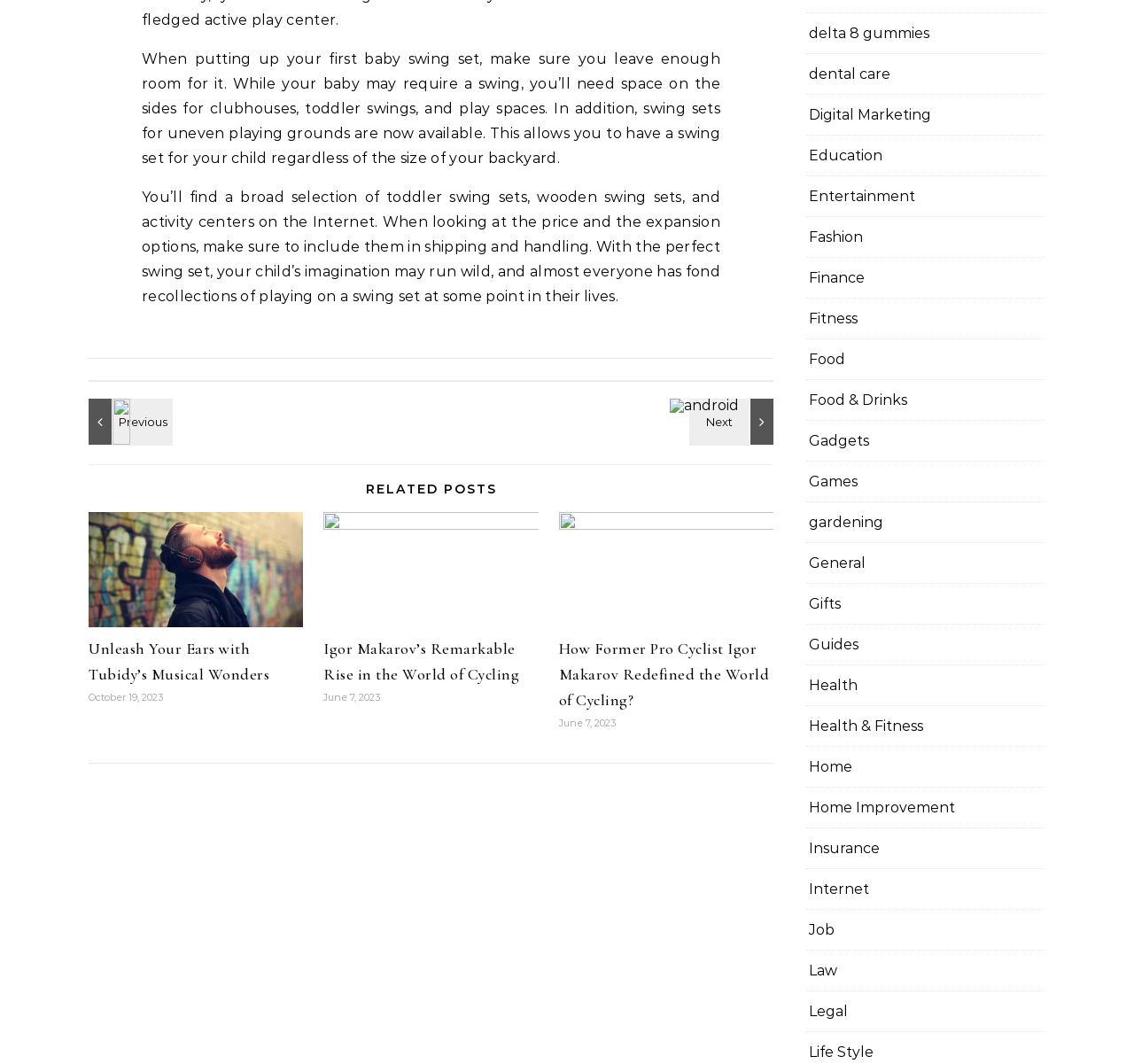Determine the bounding box coordinates of the section I need to click to execute the following instruction: "Explore the 'Entertainment' category". Provide the coordinates as four float numbers between 0 and 1, i.e., [left, top, right, bottom].

[0.713, 0.165, 0.807, 0.203]